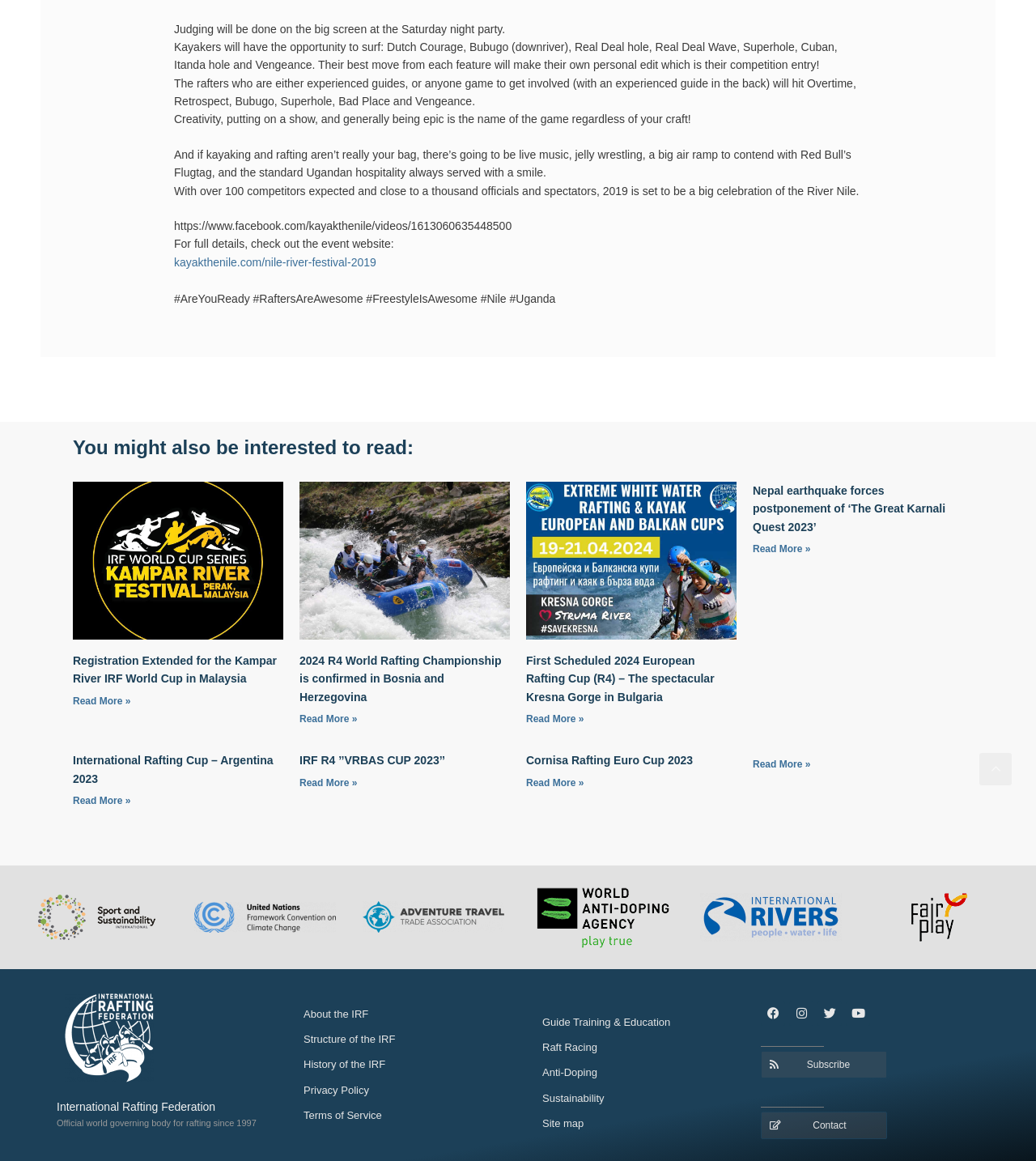Locate the bounding box coordinates of the element I should click to achieve the following instruction: "Learn more about Sport and Sustainability International (SandSI)".

[0.025, 0.769, 0.161, 0.811]